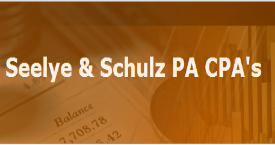Create an exhaustive description of the image.

This image features the logo and branding of "Seelye & Schulz PA CPA's." The background is designed with warm orange tones, providing a professional and inviting atmosphere. Prominently displayed is the firm's name in a bold, white font, emphasizing their identity as Certified Public Accountants. Below the logo, there is a subtle glimpse of financial statements, showcasing elements like balance sheets, which hints at the firm’s focus on financial services and accounting. The composition reflects the company's commitment to professionalism and expertise in financial matters, appealing to clients in need of reliable accounting support.